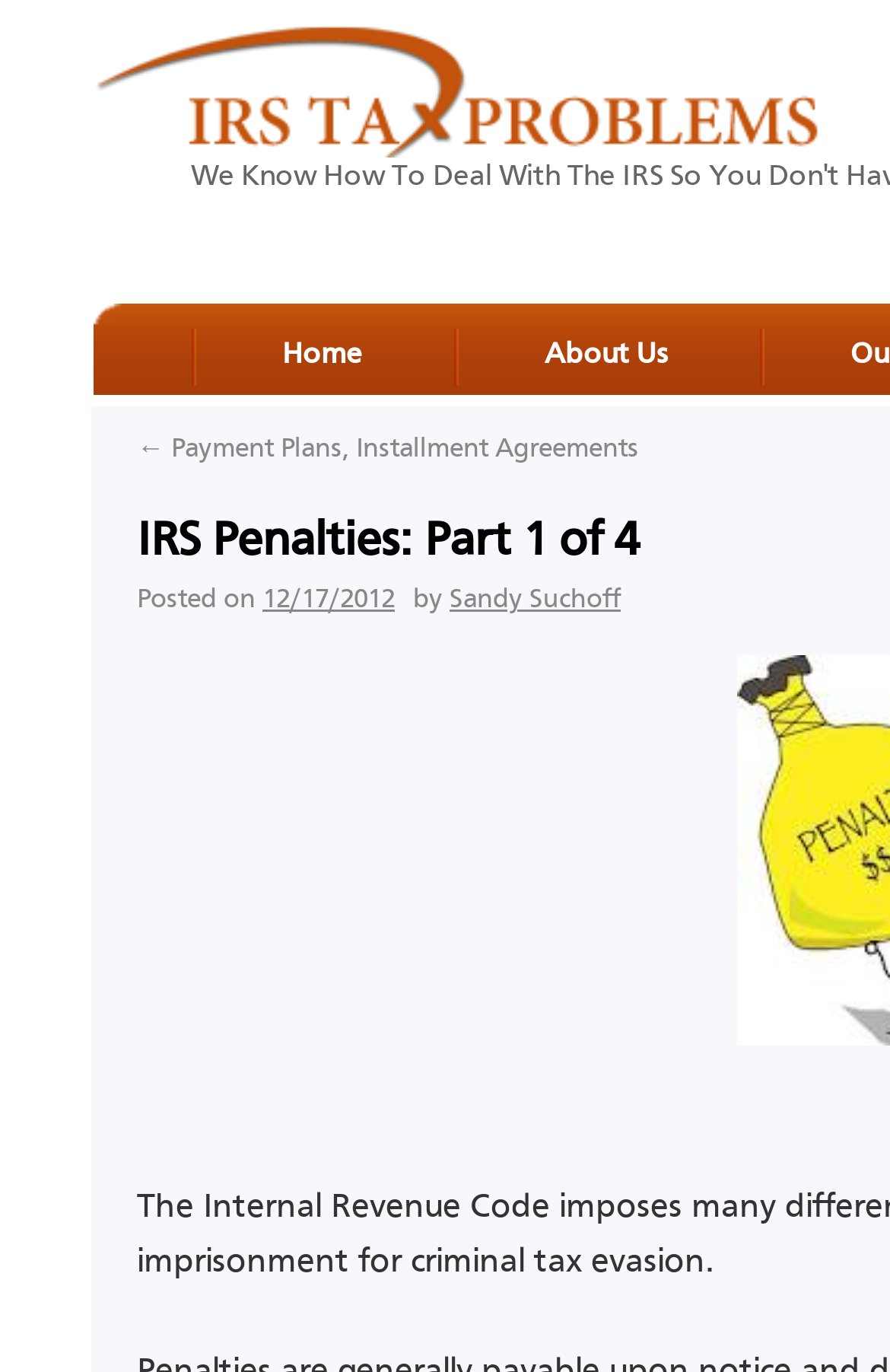Use a single word or phrase to answer the question:
What is the date of the post?

12/17/2012